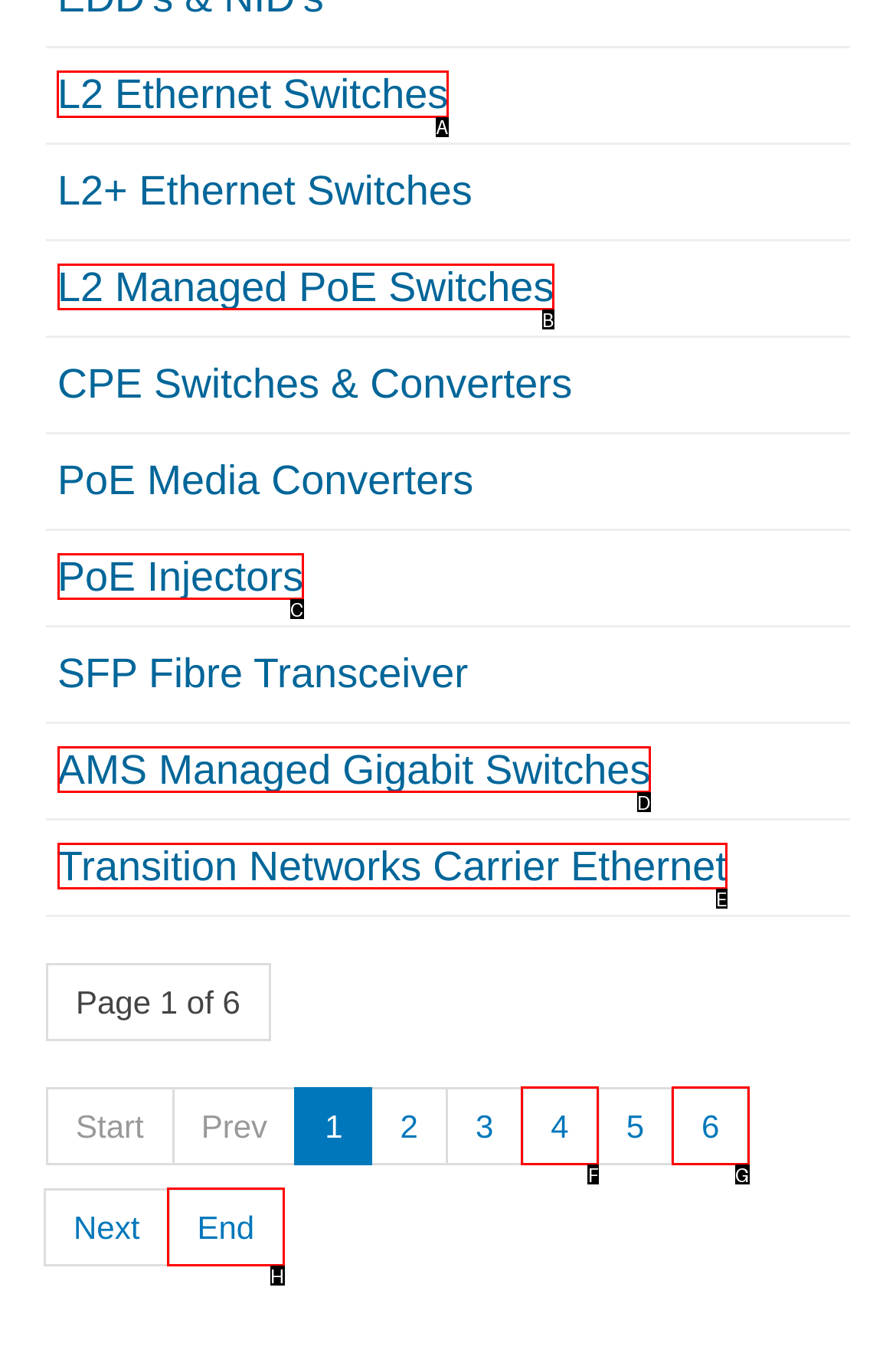Indicate which HTML element you need to click to complete the task: View L2 Ethernet Switches. Provide the letter of the selected option directly.

A